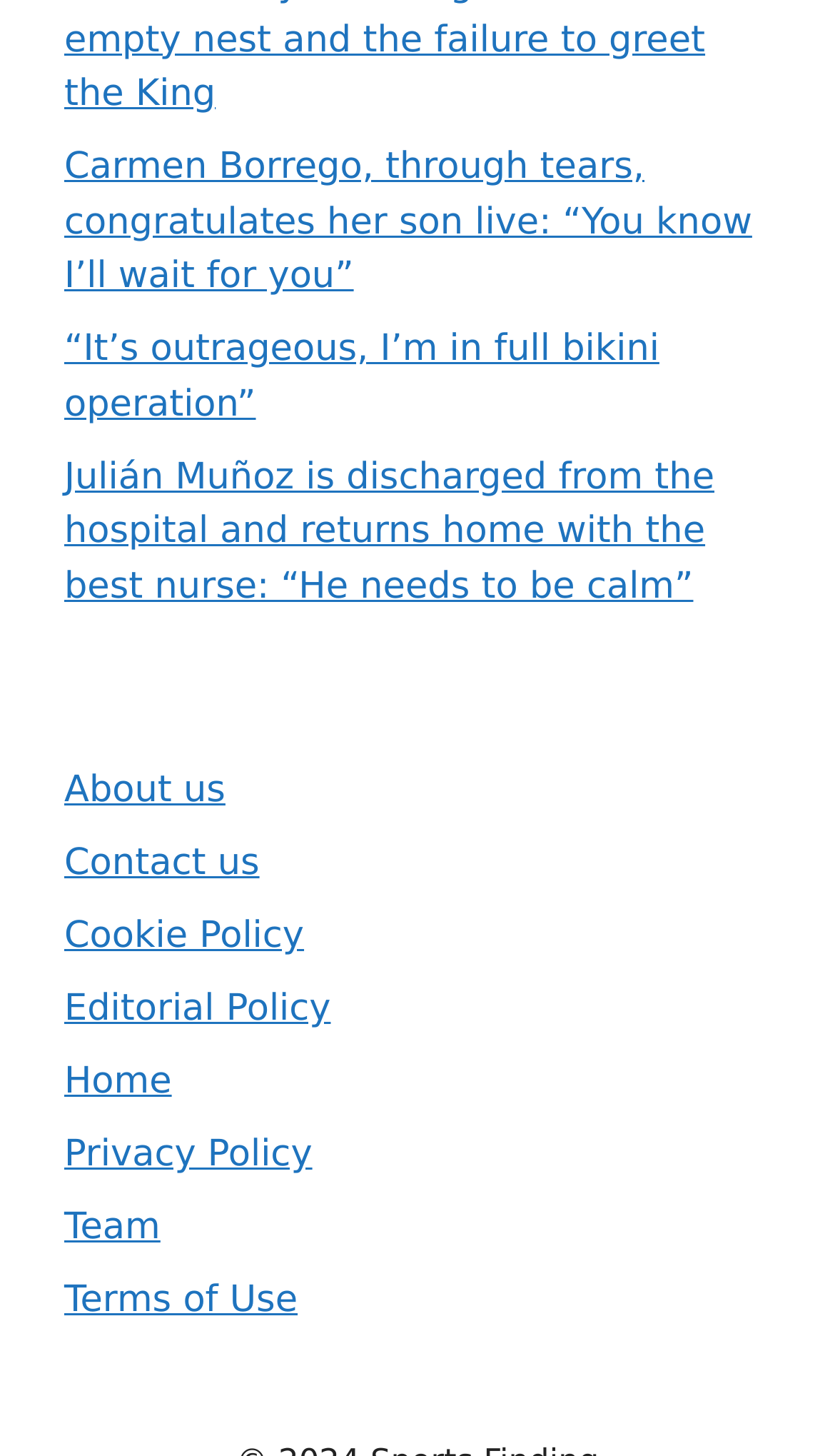Find the bounding box coordinates for the element that must be clicked to complete the instruction: "Visit 'Our Blog'". The coordinates should be four float numbers between 0 and 1, indicated as [left, top, right, bottom].

None